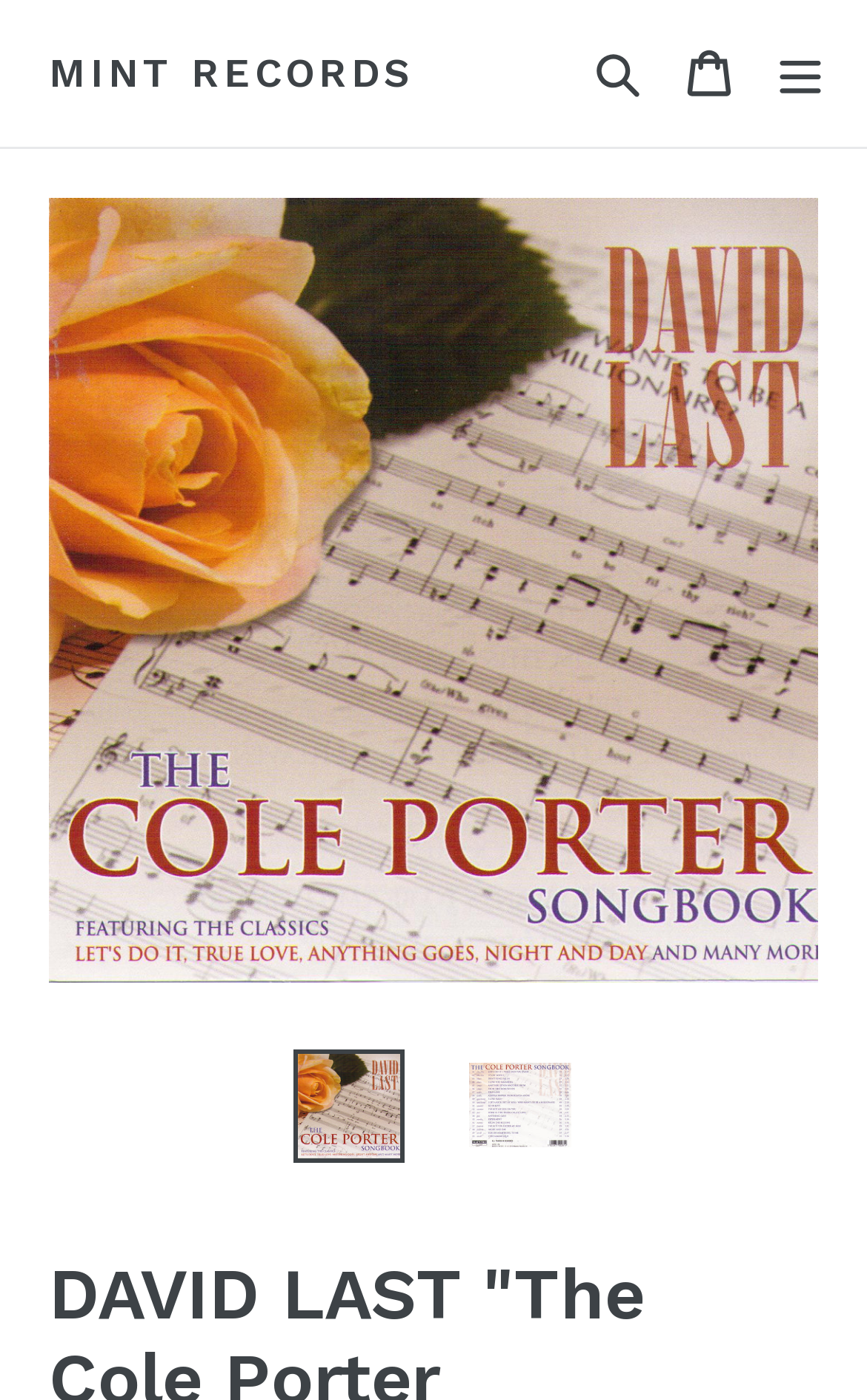Identify the bounding box coordinates for the UI element described by the following text: "Business". Provide the coordinates as four float numbers between 0 and 1, in the format [left, top, right, bottom].

None